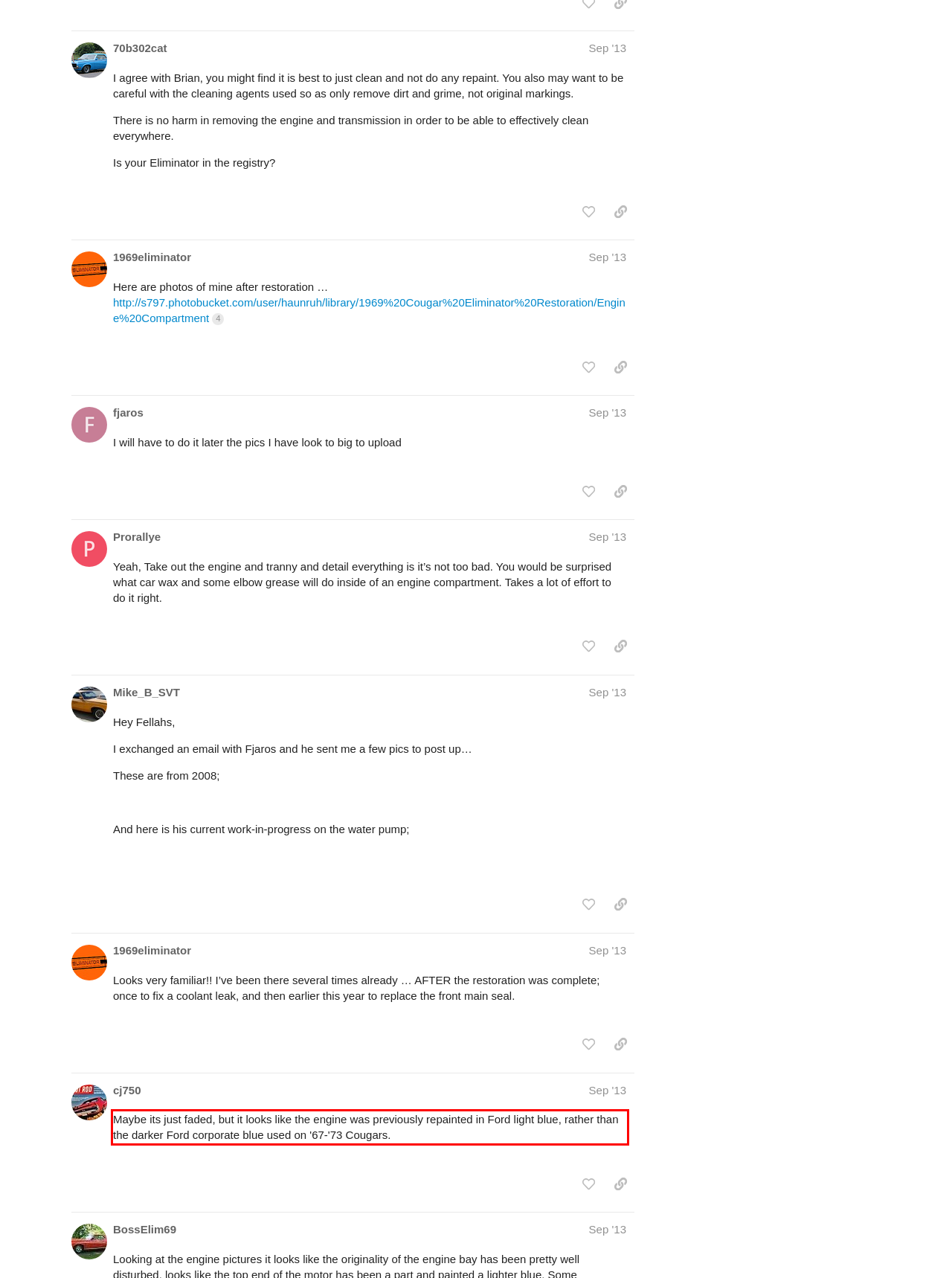Observe the screenshot of the webpage, locate the red bounding box, and extract the text content within it.

Maybe its just faded, but it looks like the engine was previously repainted in Ford light blue, rather than the darker Ford corporate blue used on '67-'73 Cougars.